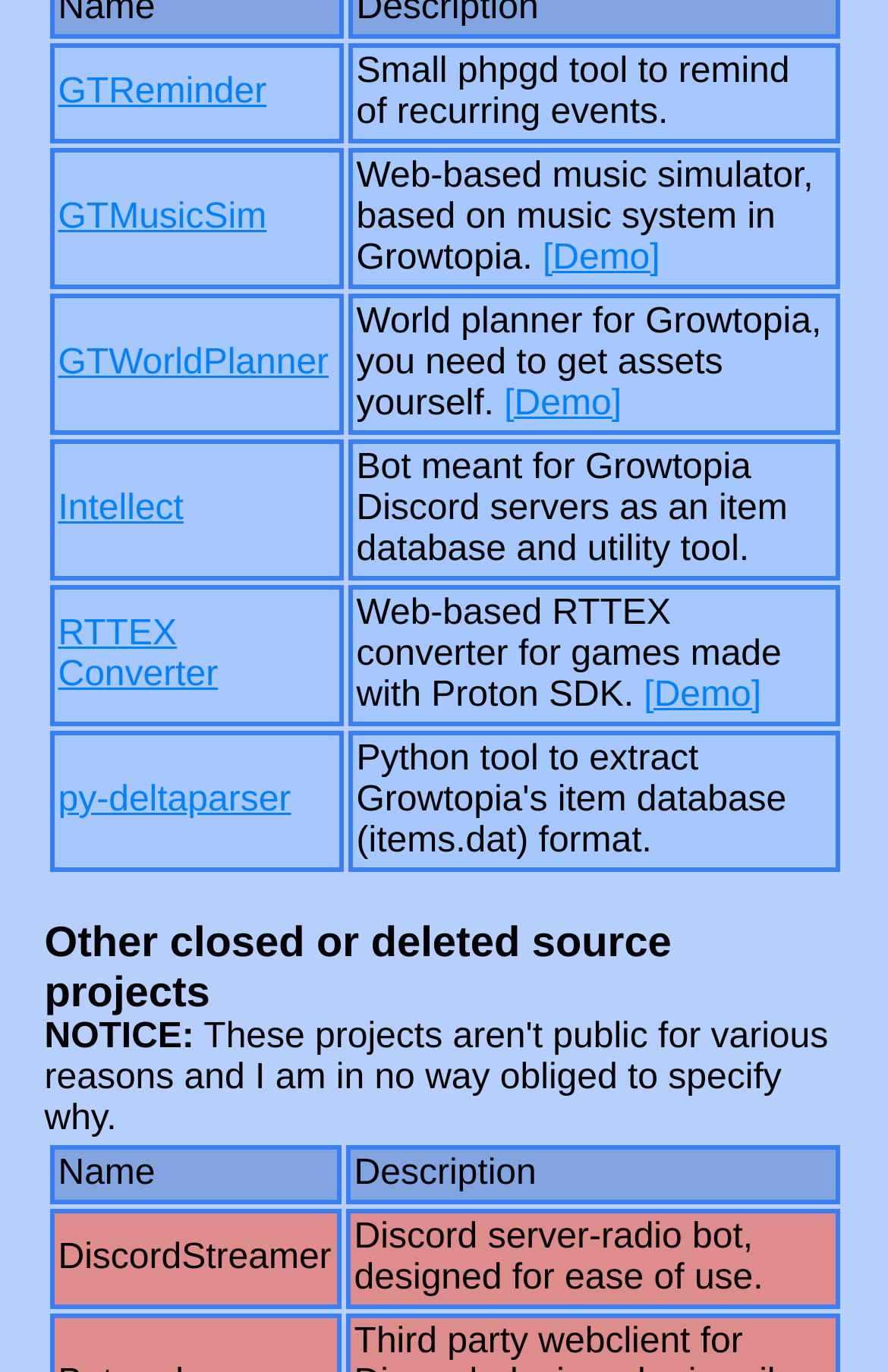Locate the bounding box coordinates of the element that needs to be clicked to carry out the instruction: "Click on GTReminder". The coordinates should be given as four float numbers ranging from 0 to 1, i.e., [left, top, right, bottom].

[0.065, 0.053, 0.3, 0.081]